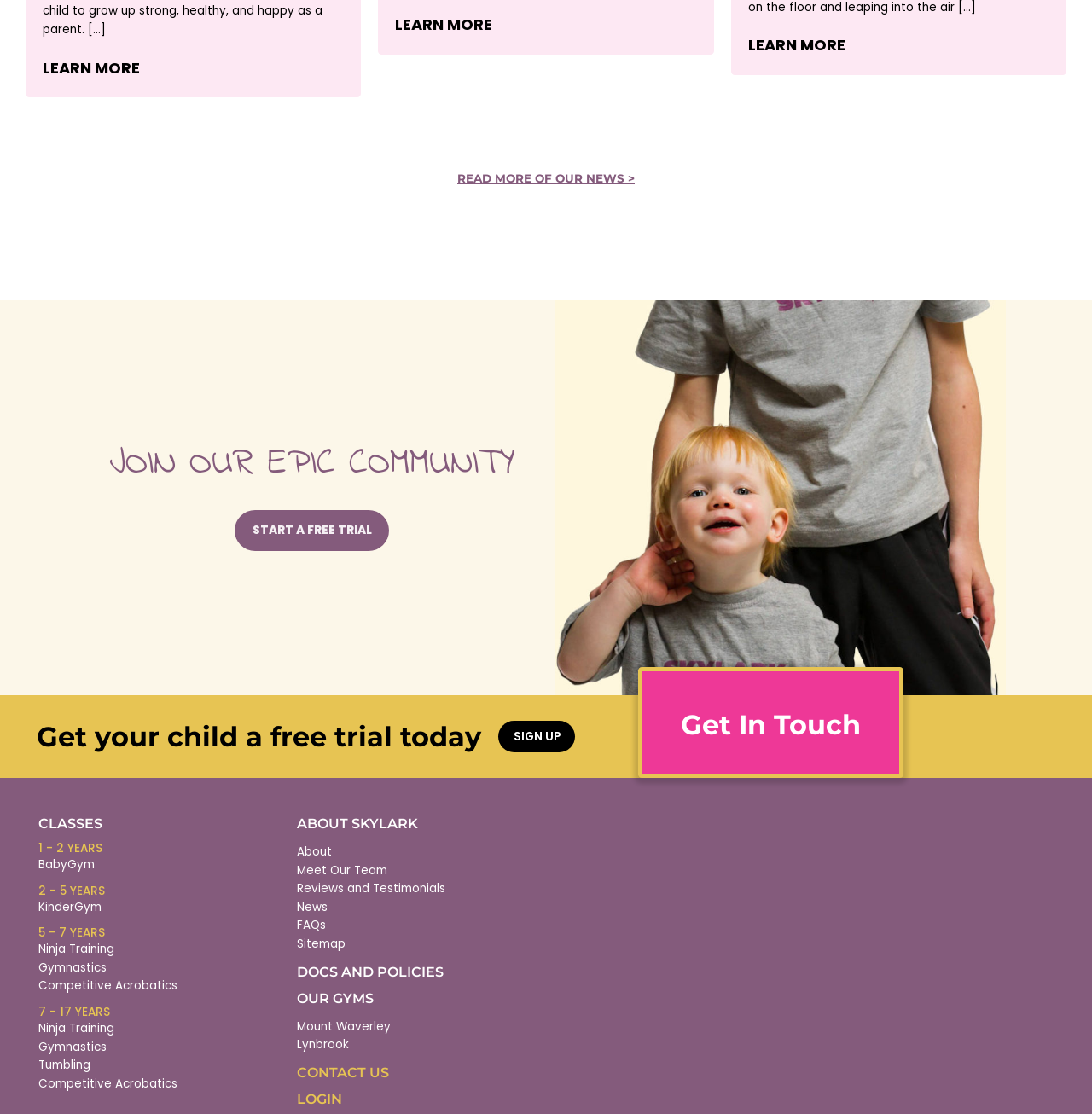Identify the bounding box coordinates for the region of the element that should be clicked to carry out the instruction: "Get in touch". The bounding box coordinates should be four float numbers between 0 and 1, i.e., [left, top, right, bottom].

[0.623, 0.637, 0.788, 0.664]